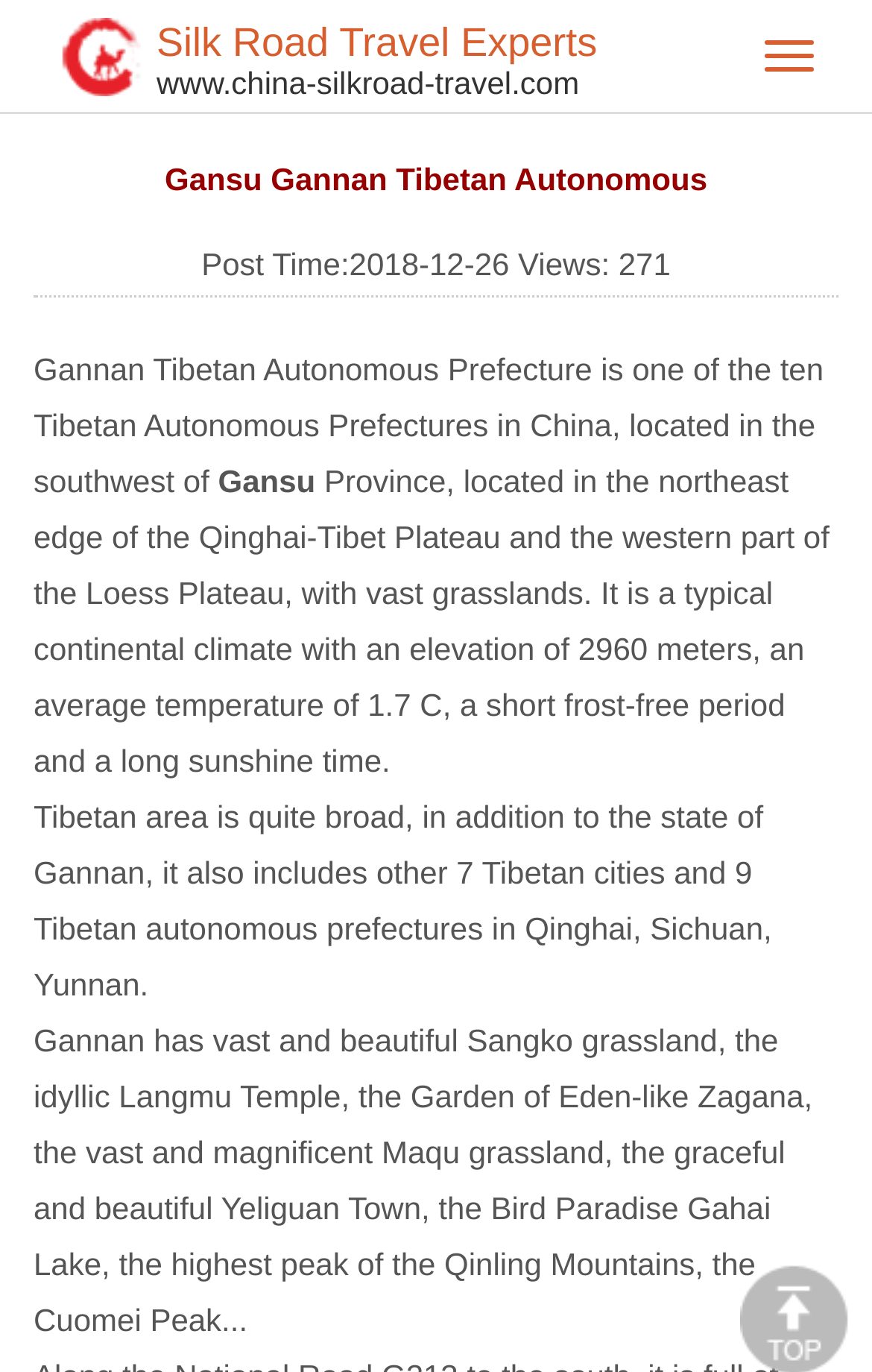What is the name of the travel company?
Based on the screenshot, answer the question with a single word or phrase.

Silk Road Travel Experts